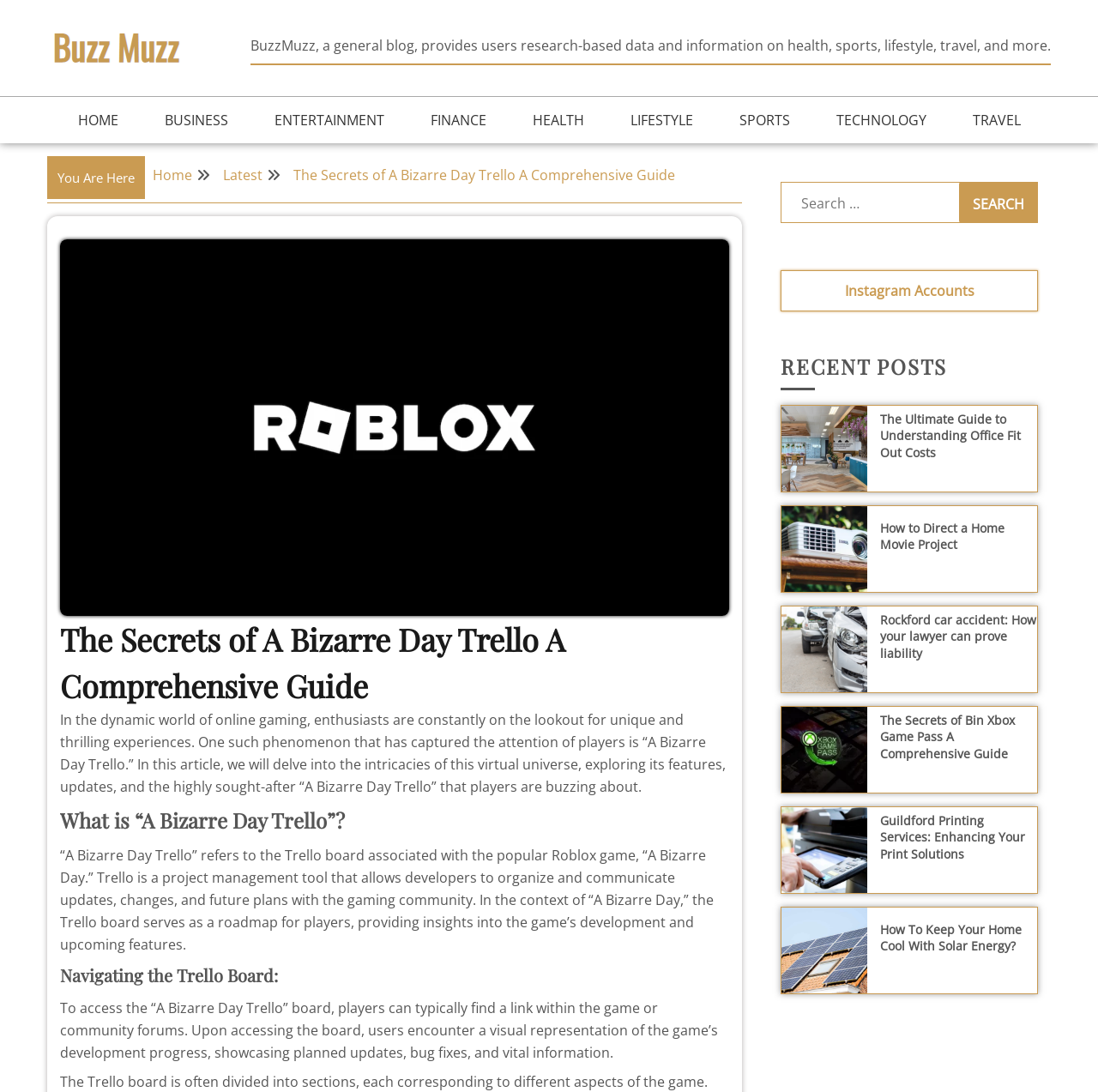How can players access the A Bizarre Day Trello board?
Please provide a detailed answer to the question.

The webpage states that players can typically find a link to the A Bizarre Day Trello board within the game or community forums. Upon accessing the board, users encounter a visual representation of the game's development progress, showcasing planned updates, bug fixes, and vital information.